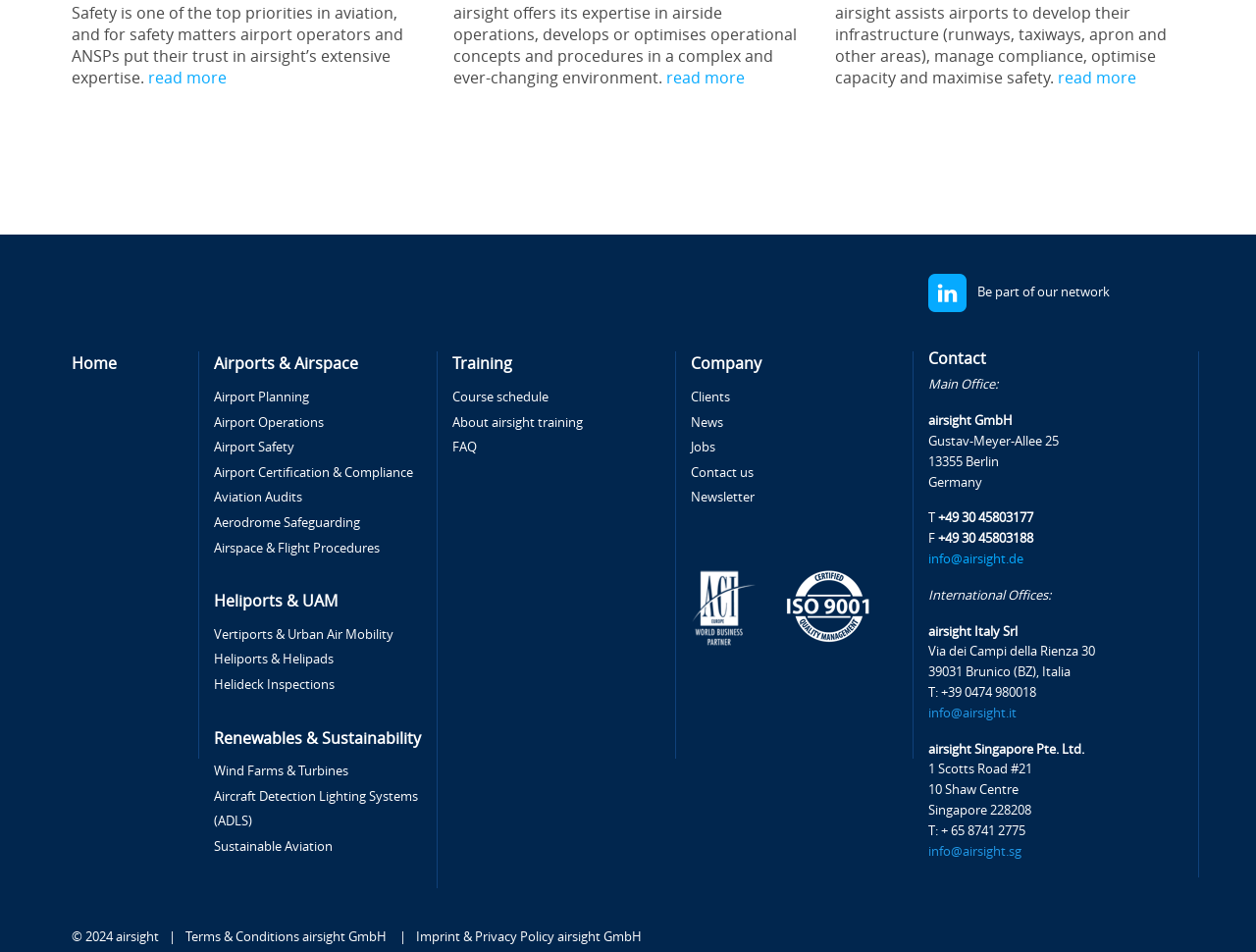Identify and provide the bounding box for the element described by: "Aerodrome Safeguarding".

[0.17, 0.541, 0.287, 0.557]